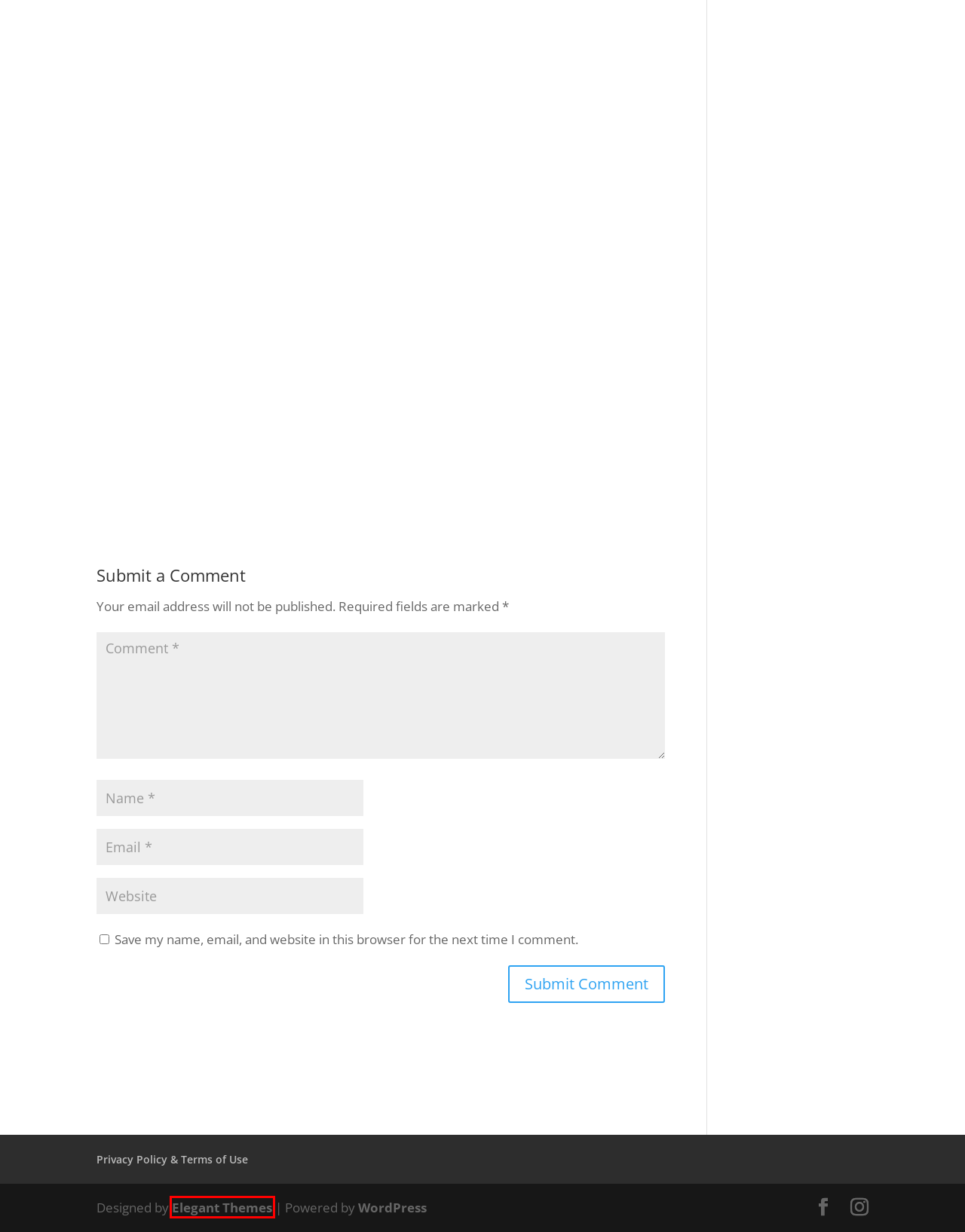Examine the webpage screenshot and identify the UI element enclosed in the red bounding box. Pick the webpage description that most accurately matches the new webpage after clicking the selected element. Here are the candidates:
A. Services | Fine Lime Designs
B. Privacy Policy & Terms of Use | Fine Lime Designs
C. And She Looked Up
D. Fine Lime Services
E. Email Marketing | Fine Lime Designs
F. The Most Popular WordPress Themes In The World
G. The Blog | Fine Lime Designs
H. Blog Tool, Publishing Platform, and CMS – WordPress.org

F